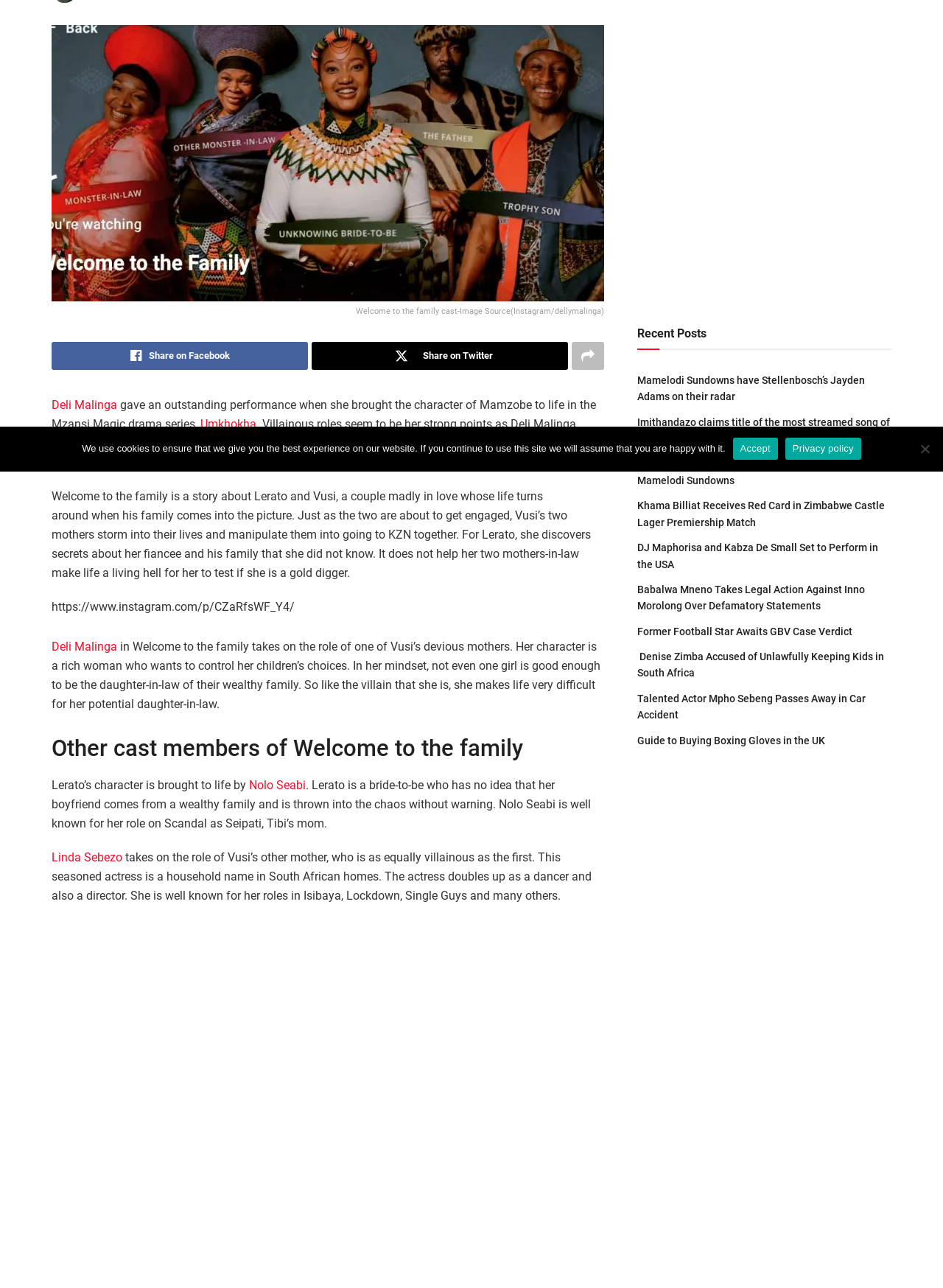Given the description of a UI element: "Accept", identify the bounding box coordinates of the matching element in the webpage screenshot.

[0.777, 0.34, 0.825, 0.357]